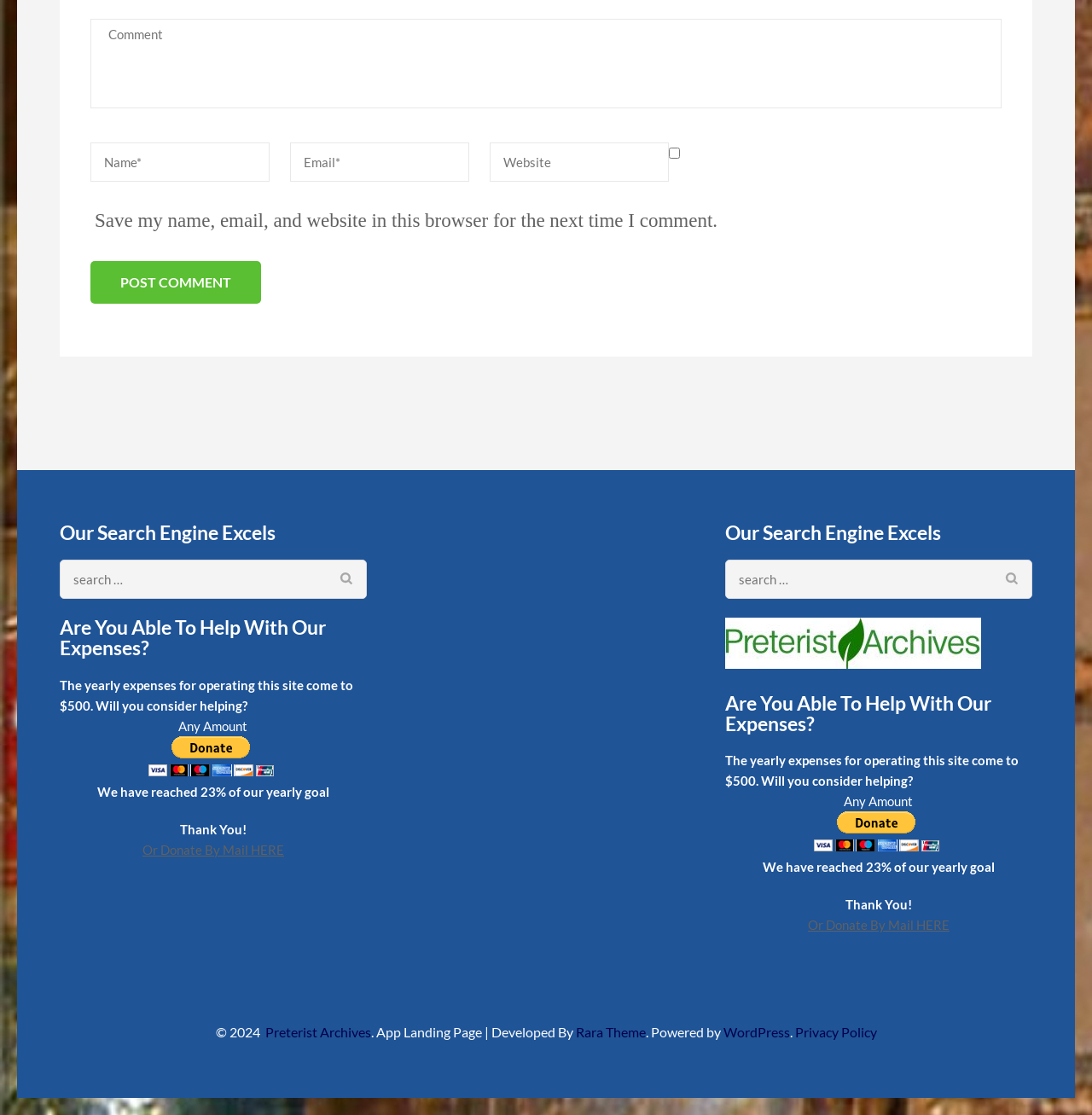What is the name of the theme used by the website?
Please use the image to provide a one-word or short phrase answer.

Rara Theme